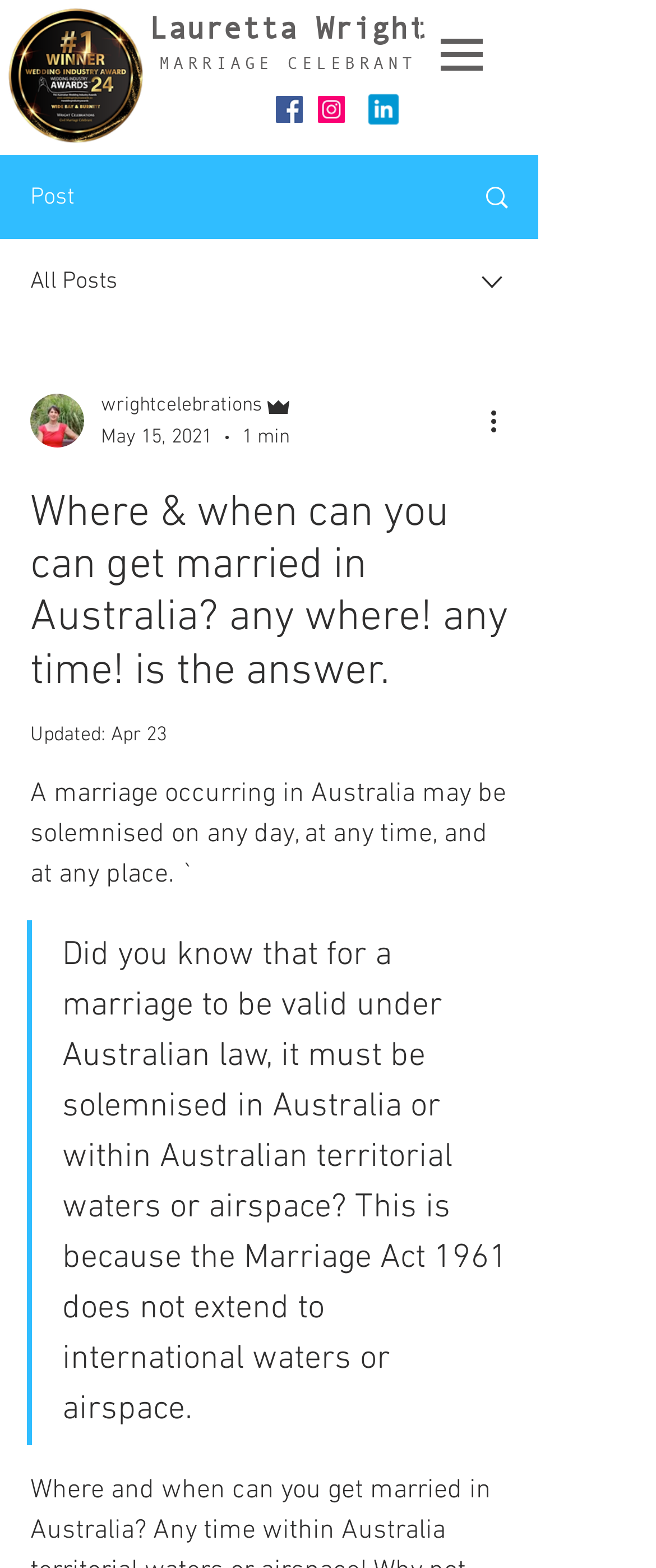Could you indicate the bounding box coordinates of the region to click in order to complete this instruction: "Click the navigation menu".

[0.638, 0.008, 0.767, 0.061]